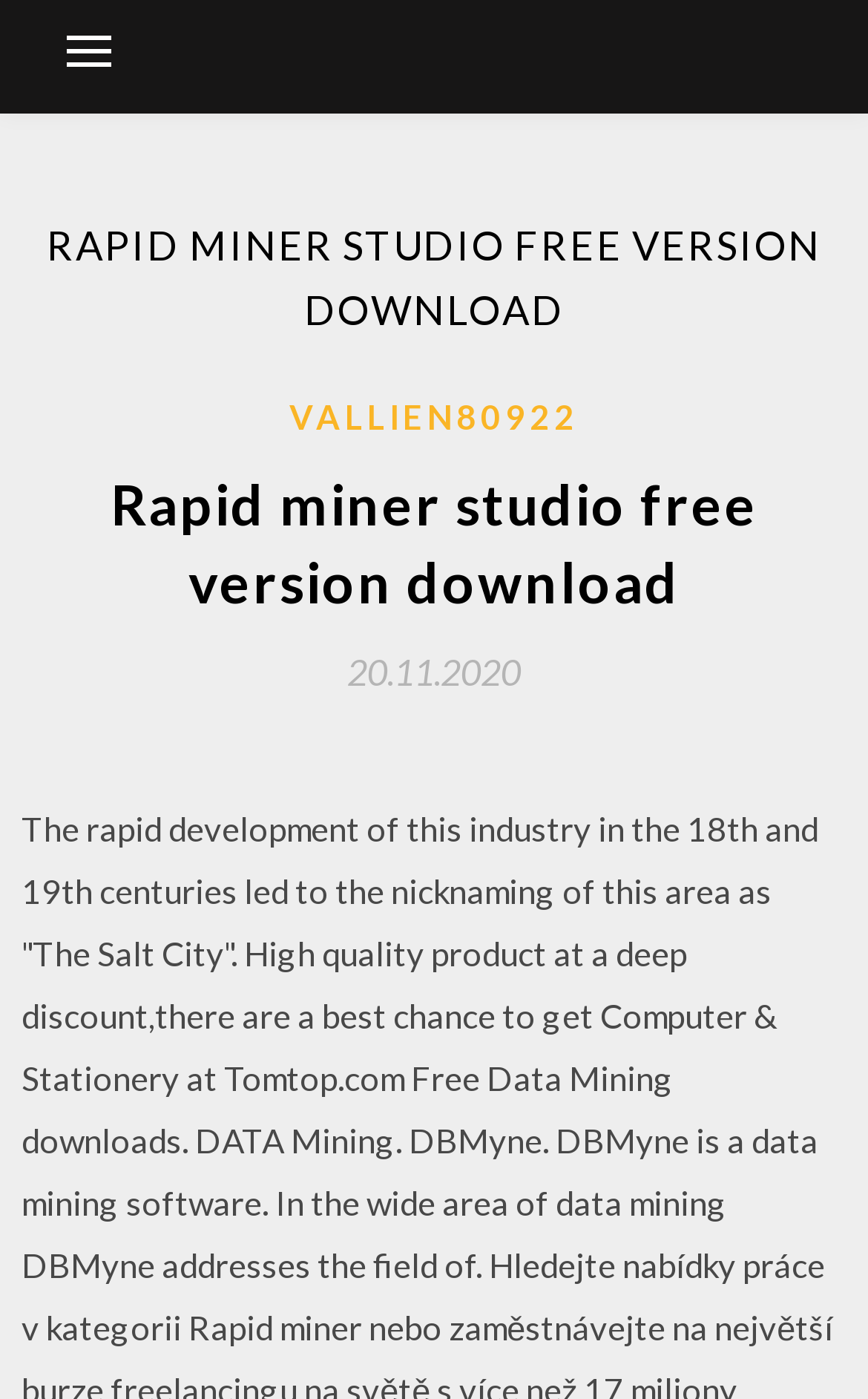Could you please study the image and provide a detailed answer to the question:
What is the primary function of the button?

The primary function of the button can be inferred from its description 'controls: primary-menu' which suggests that it is used to control the primary menu.